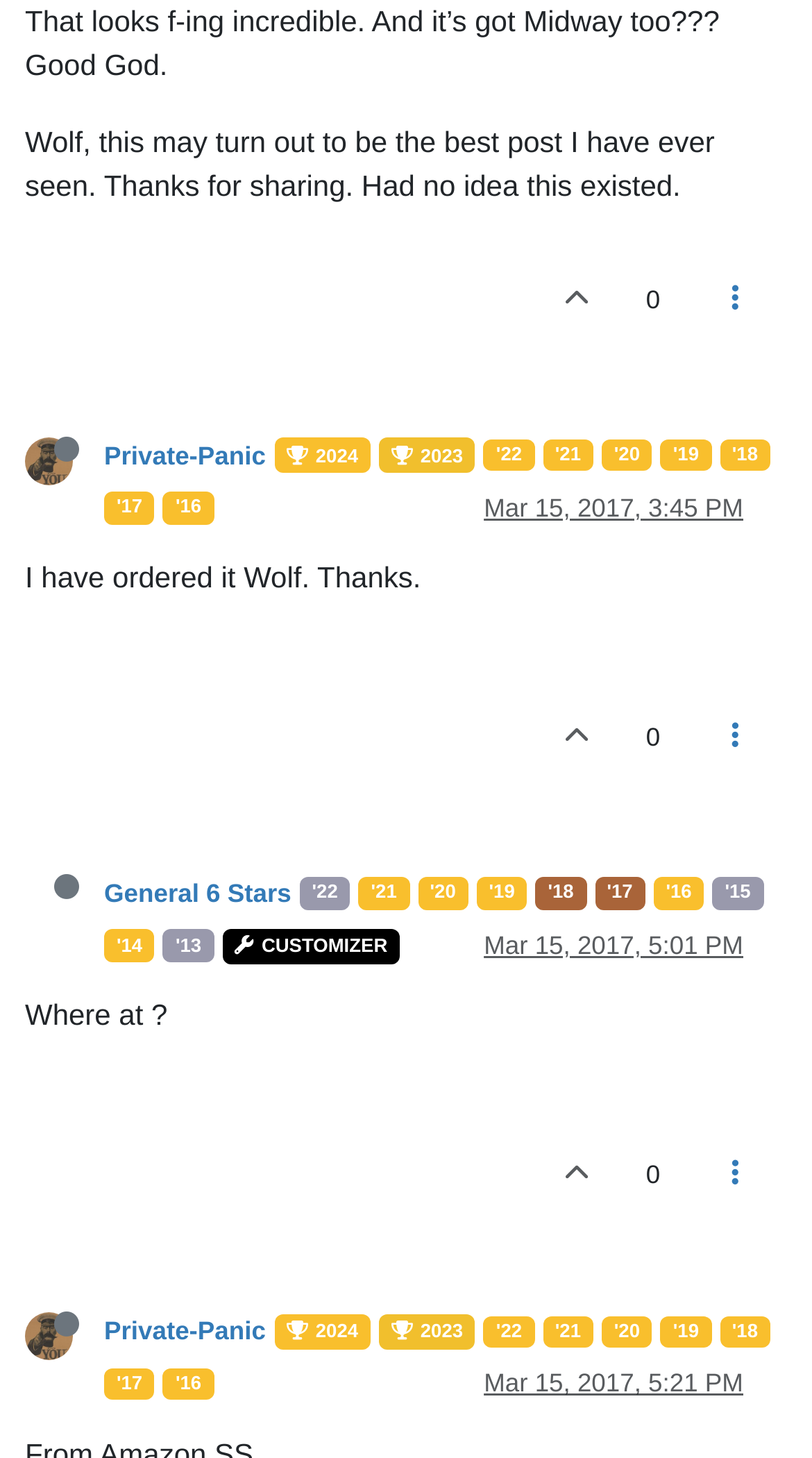Please identify the bounding box coordinates for the region that you need to click to follow this instruction: "Select 2024".

[0.338, 0.301, 0.456, 0.324]